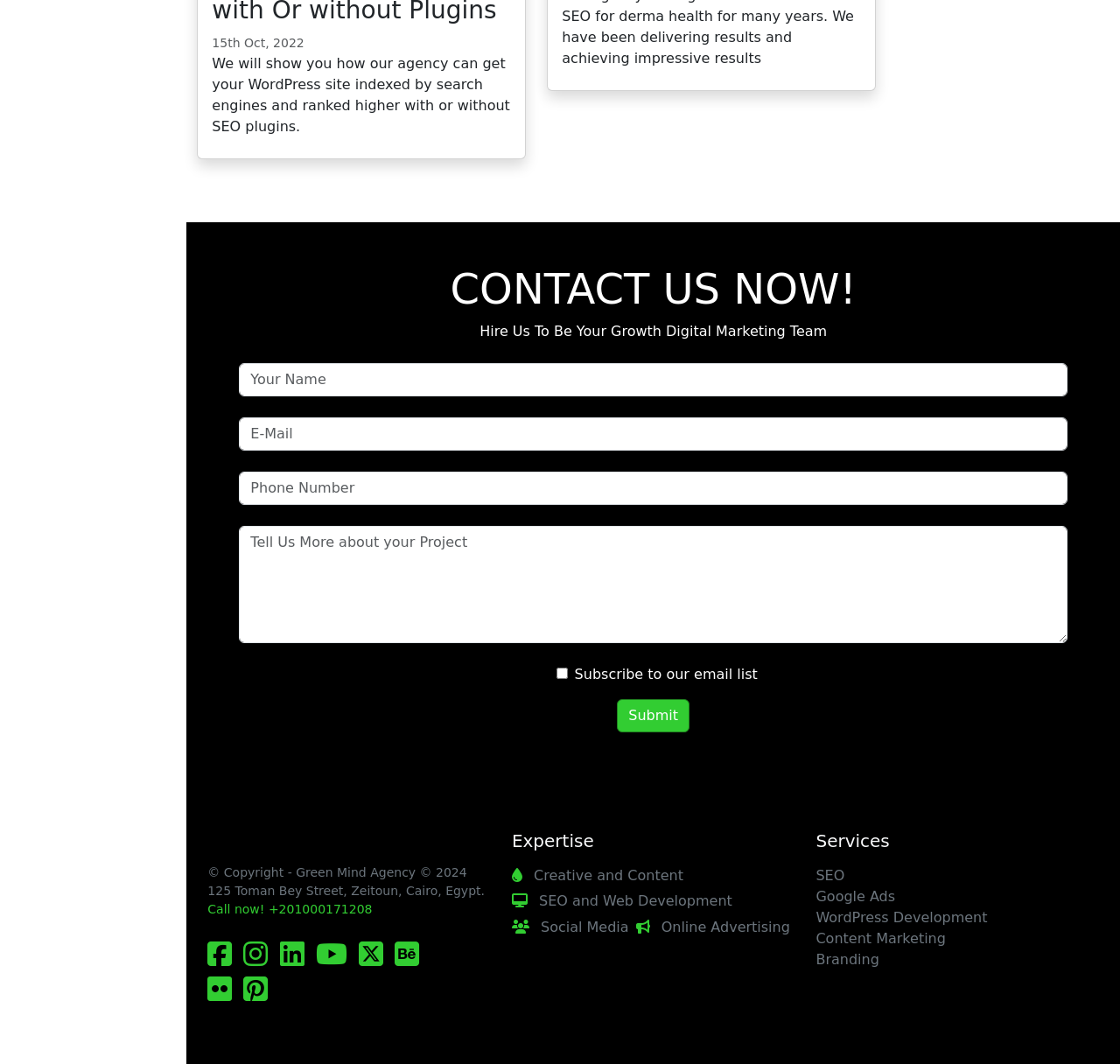What is the date mentioned on the webpage?
Please use the image to provide an in-depth answer to the question.

The date '15th Oct, 2022' is mentioned at the top of the webpage, indicating that it might be the date of a blog post or an update.